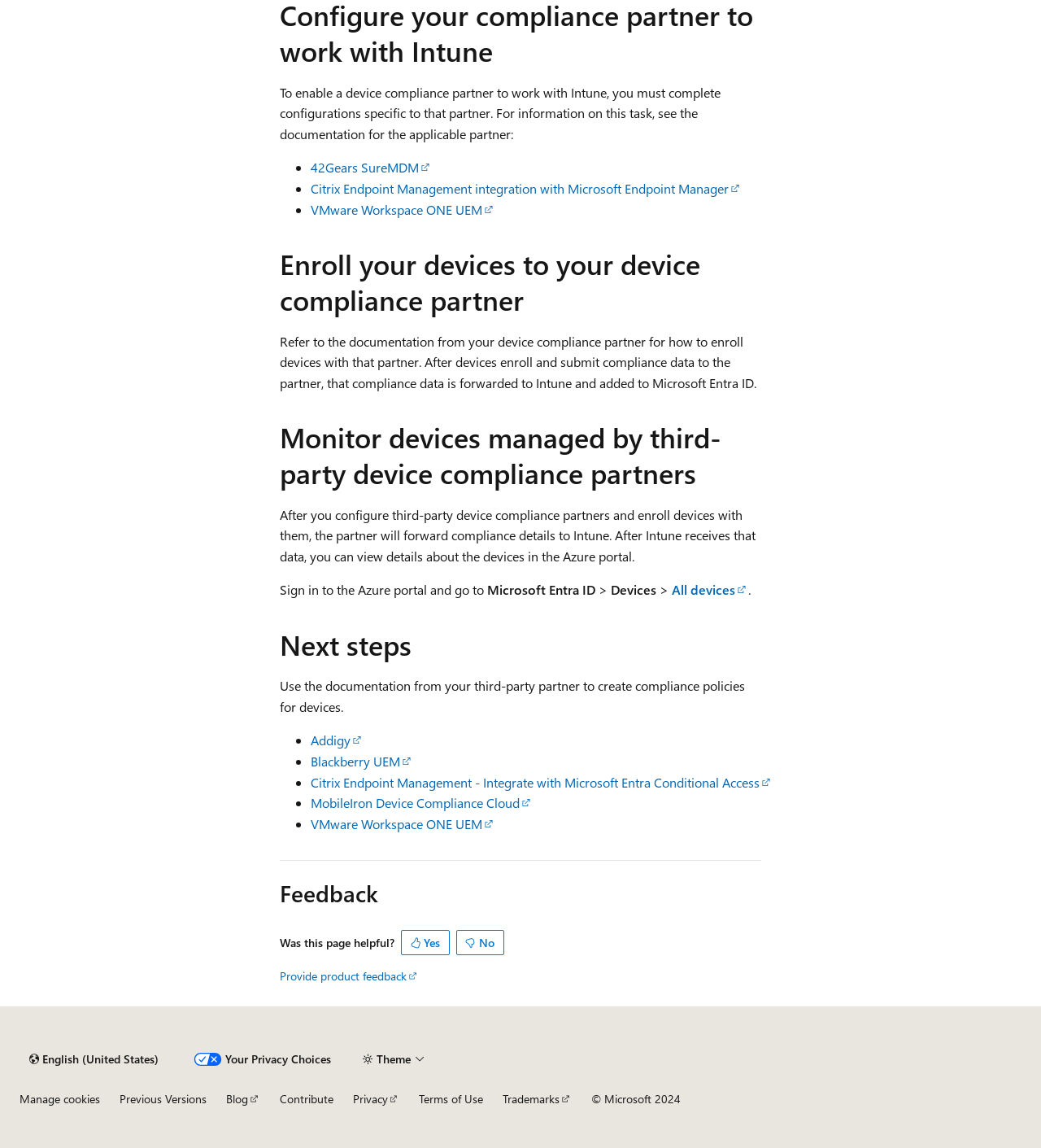What is Microsoft Entra ID?
Provide an in-depth answer to the question, covering all aspects.

The webpage mentions that compliance data from device compliance partners is forwarded to Intune and added to Microsoft Entra ID, suggesting that Microsoft Entra ID is a service that receives and stores compliance data from device compliance partners.